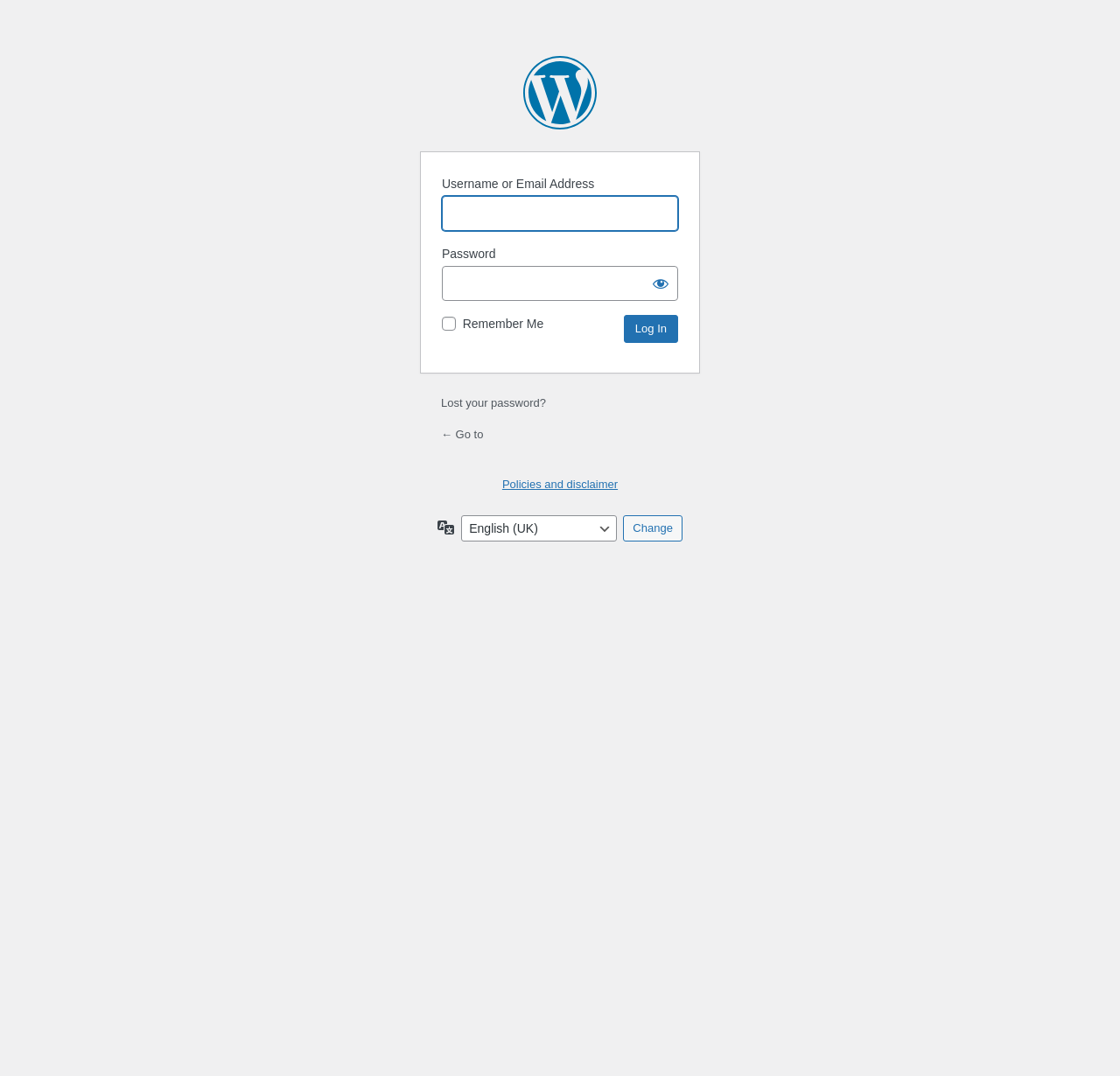Determine the bounding box coordinates for the element that should be clicked to follow this instruction: "Click on Shop Tips". The coordinates should be given as four float numbers between 0 and 1, in the format [left, top, right, bottom].

None